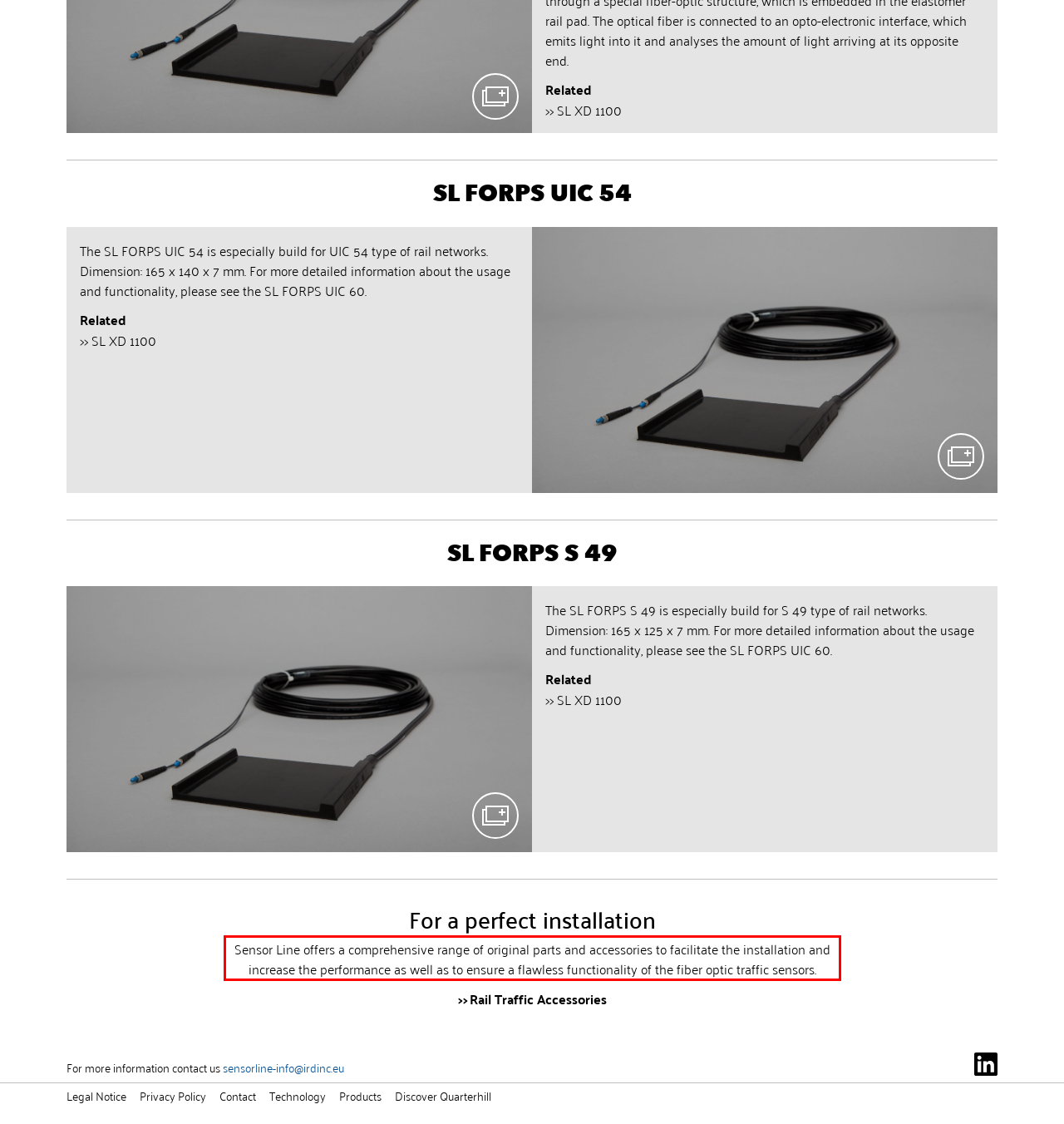Identify the text inside the red bounding box in the provided webpage screenshot and transcribe it.

Sensor Line offers a comprehensive range of original parts and accessories to facilitate the installation and increase the performance as well as to ensure a flawless functionality of the fiber optic traffic sensors.